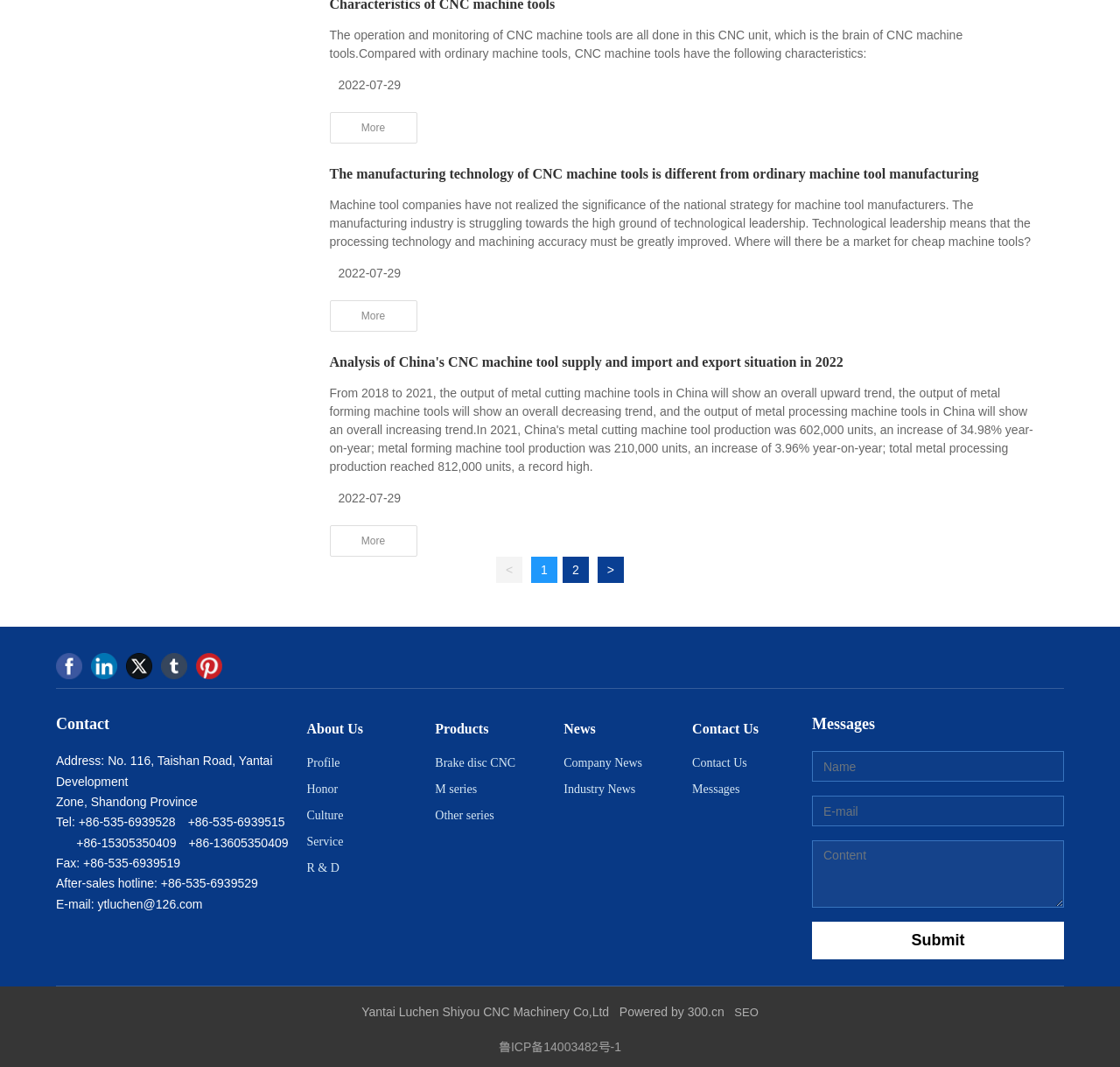Given the element description "alt="Luchen CNC" title="Luchen CNC"" in the screenshot, predict the bounding box coordinates of that UI element.

[0.794, 0.609, 0.95, 0.622]